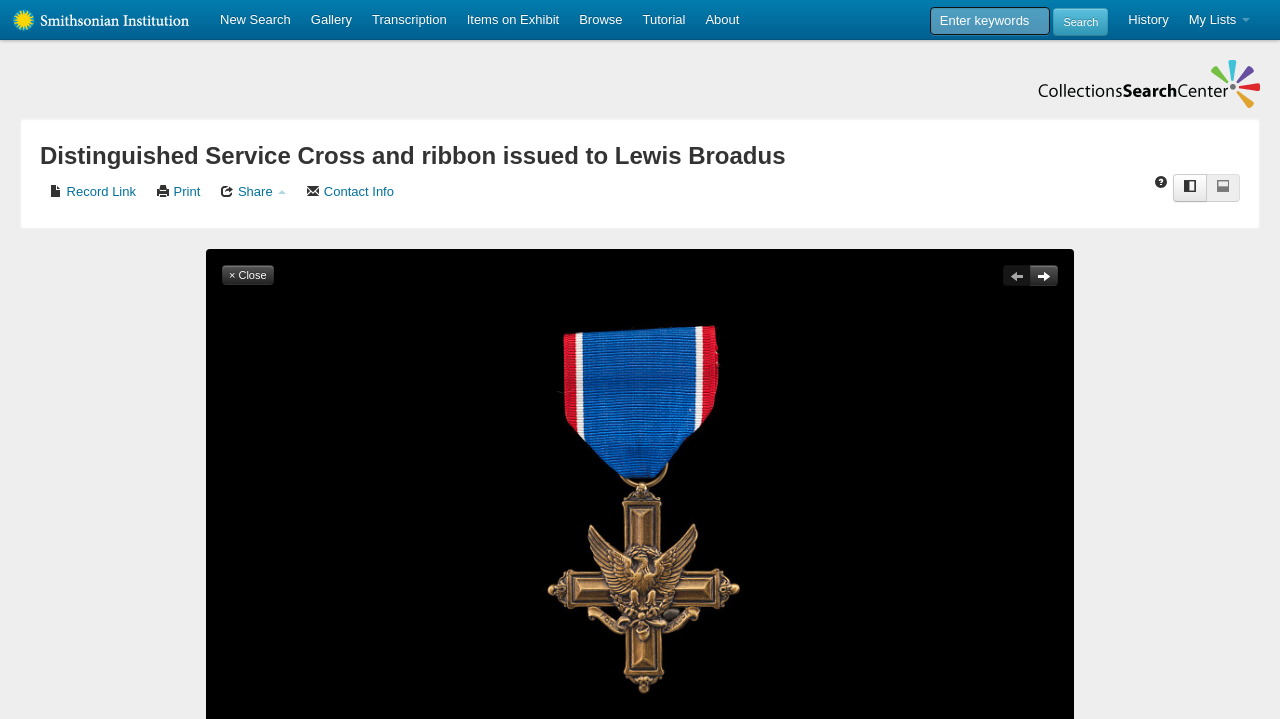Please identify the bounding box coordinates of the region to click in order to complete the given instruction: "Switch to horizontal layout". The coordinates should be four float numbers between 0 and 1, i.e., [left, top, right, bottom].

[0.916, 0.242, 0.943, 0.281]